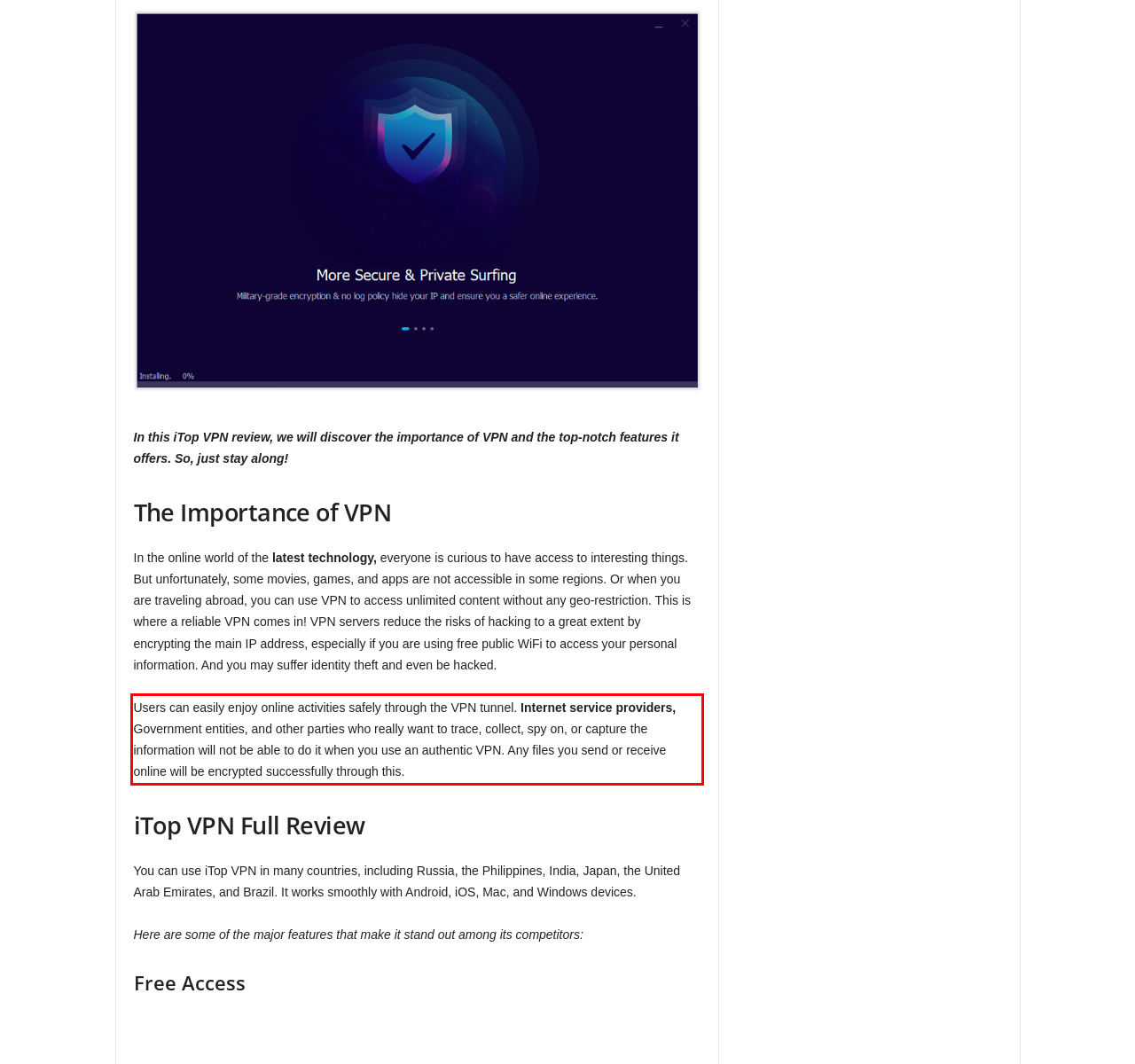Look at the screenshot of the webpage, locate the red rectangle bounding box, and generate the text content that it contains.

Users can easily enjoy online activities safely through the VPN tunnel. Internet service providers, Government entities, and other parties who really want to trace, collect, spy on, or capture the information will not be able to do it when you use an authentic VPN. Any files you send or receive online will be encrypted successfully through this.